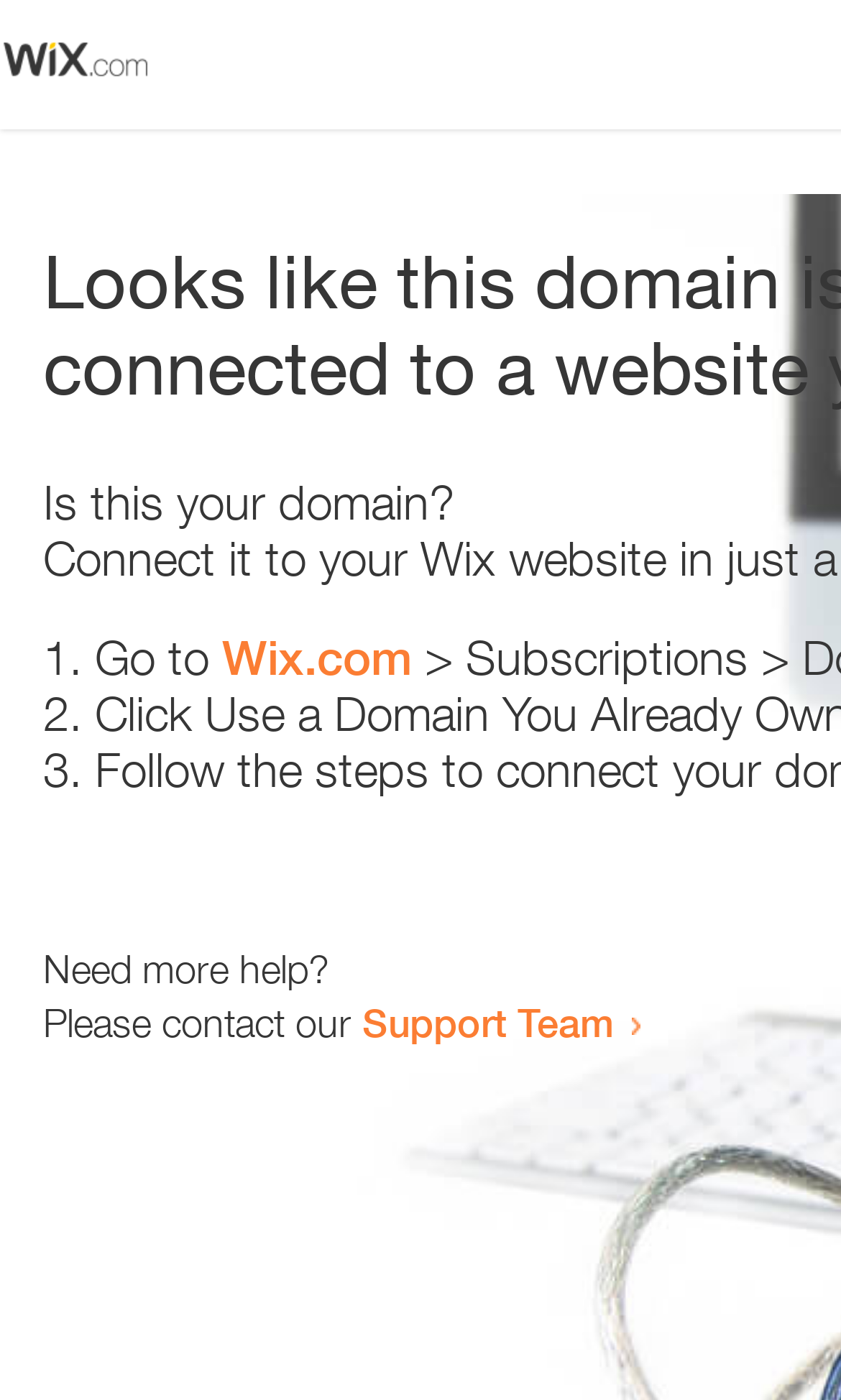Generate a comprehensive description of the contents of the webpage.

The webpage appears to be an error page, with a small image at the top left corner. Below the image, there is a heading that reads "Is this your domain?" centered on the page. 

Underneath the heading, there is a numbered list with three items. The first item starts with "1." and is followed by the text "Go to" and a link to "Wix.com". The second item starts with "2." and the third item starts with "3.", but their contents are not specified. 

At the bottom of the page, there is a section that provides additional help options. It starts with the text "Need more help?" followed by a sentence that reads "Please contact our" and a link to the "Support Team".